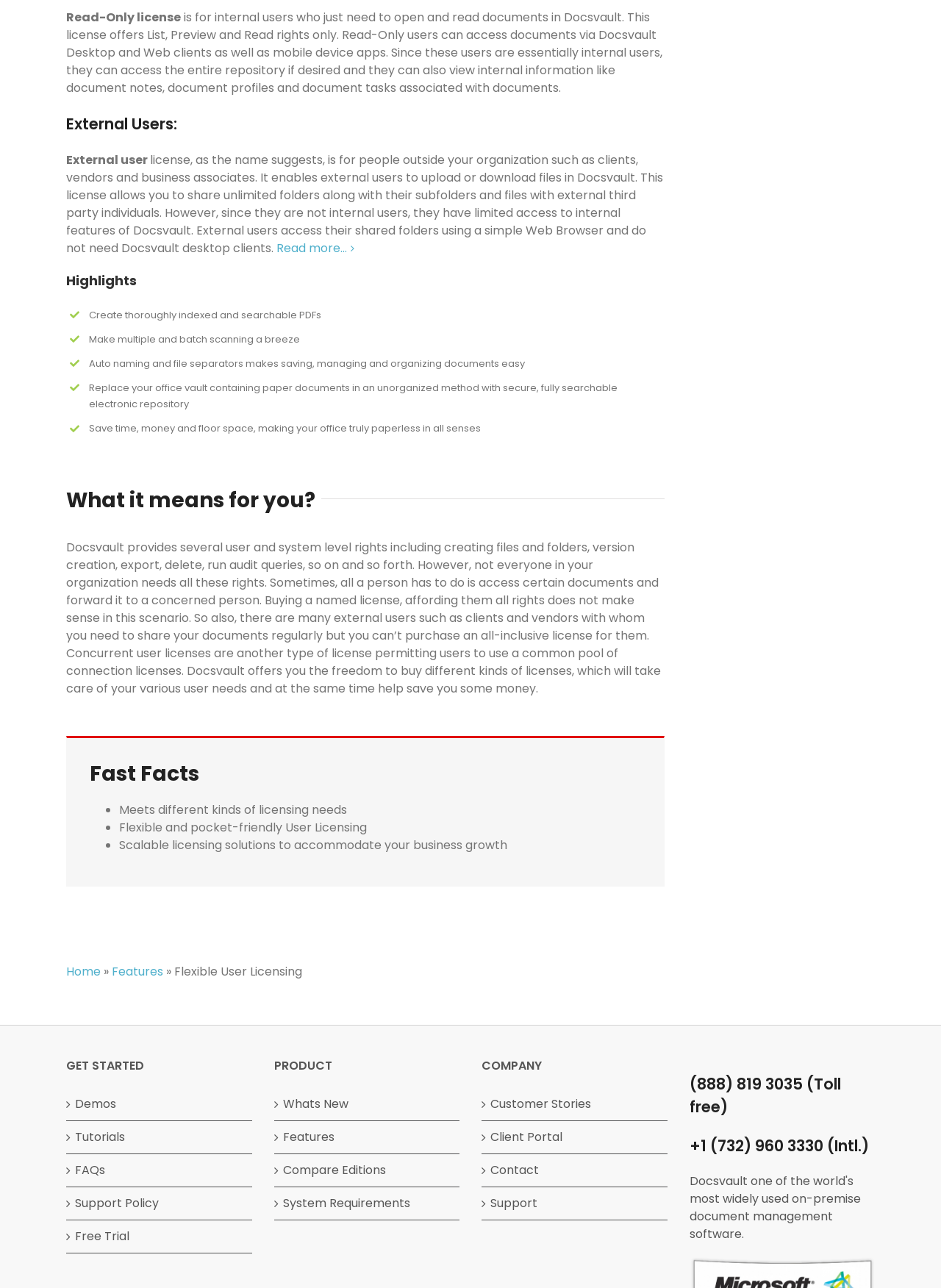Please mark the clickable region by giving the bounding box coordinates needed to complete this instruction: "Get started with demos".

[0.08, 0.85, 0.26, 0.864]